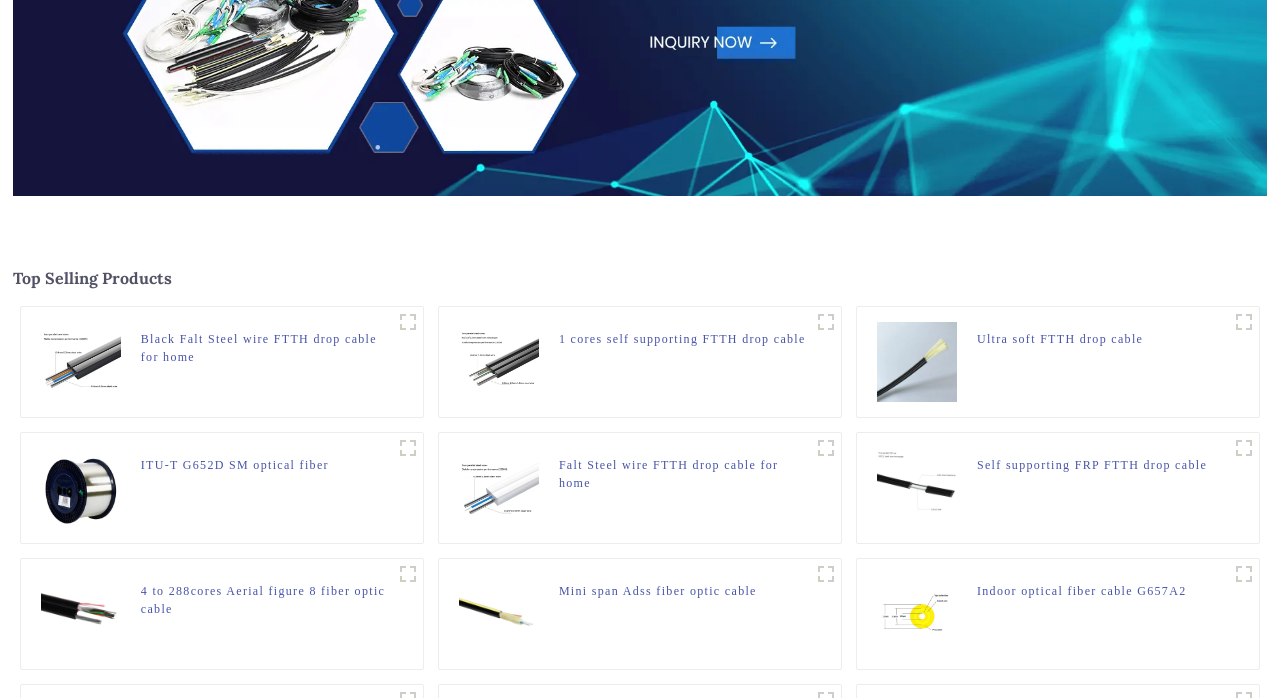Please find the bounding box coordinates (top-left x, top-left y, bottom-right x, bottom-right y) in the screenshot for the UI element described as follows: title="ftth cable"

[0.634, 0.44, 0.657, 0.483]